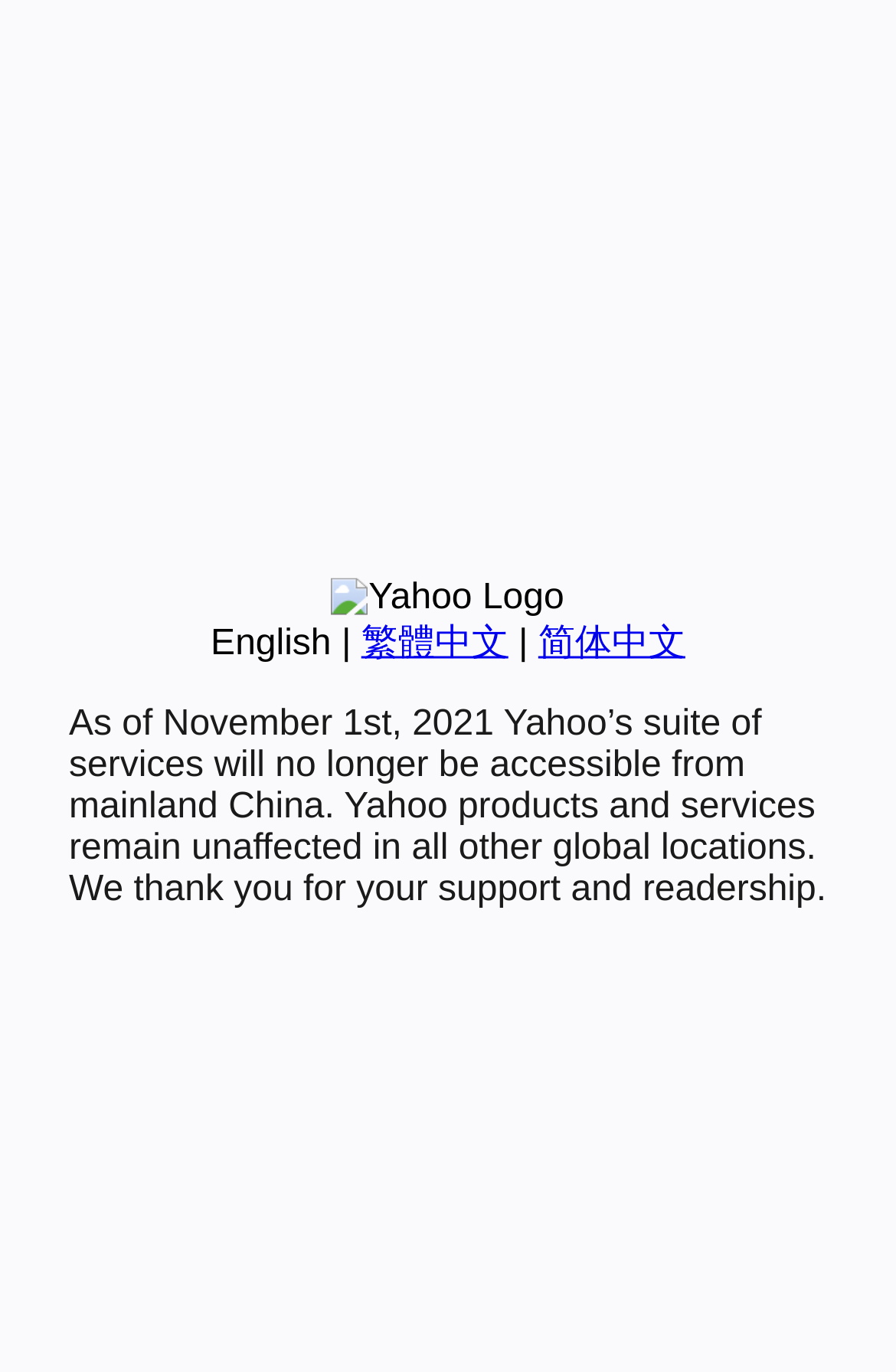Please determine the bounding box coordinates, formatted as (top-left x, top-left y, bottom-right x, bottom-right y), with all values as floating point numbers between 0 and 1. Identify the bounding box of the region described as: 繁體中文

[0.403, 0.455, 0.567, 0.483]